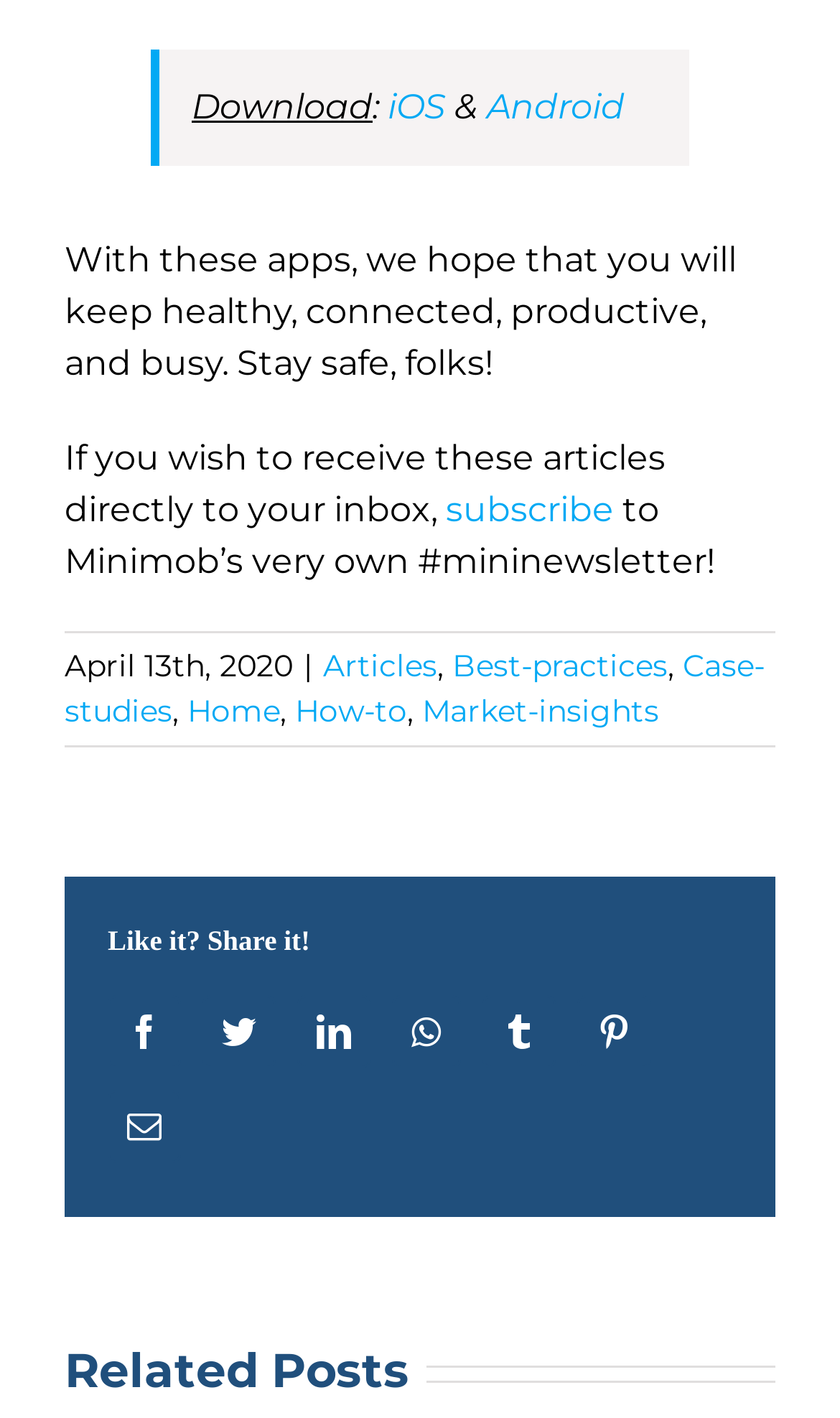What is the last social media platform for sharing?
Please provide a comprehensive answer based on the contents of the image.

The last social media platform for sharing is Email, which is a link element located at the bottom of the page with a bounding box coordinate of [0.128, 0.769, 0.215, 0.82].